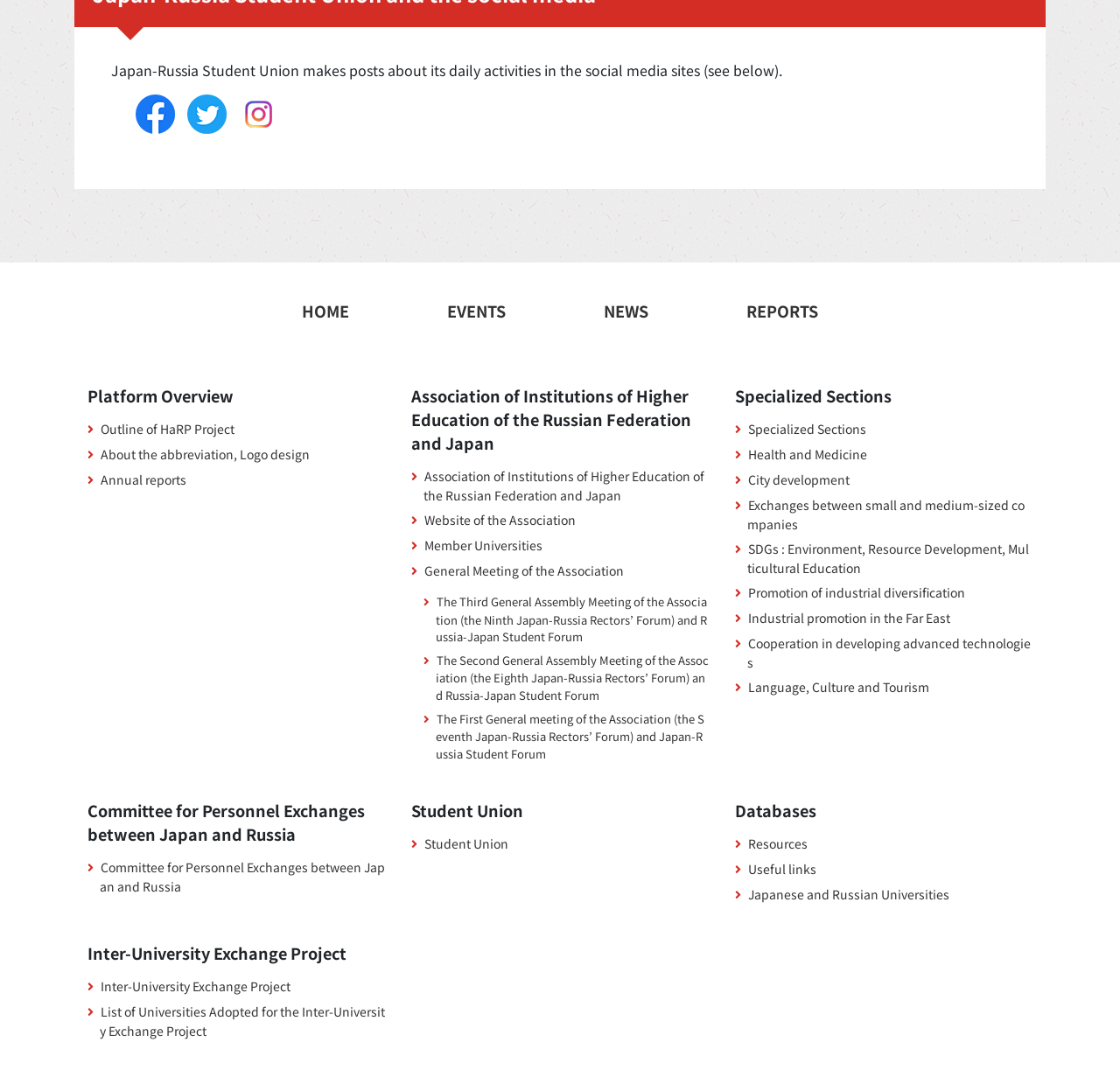Please determine the bounding box coordinates of the section I need to click to accomplish this instruction: "Learn about the HaRP Project".

[0.09, 0.385, 0.209, 0.401]